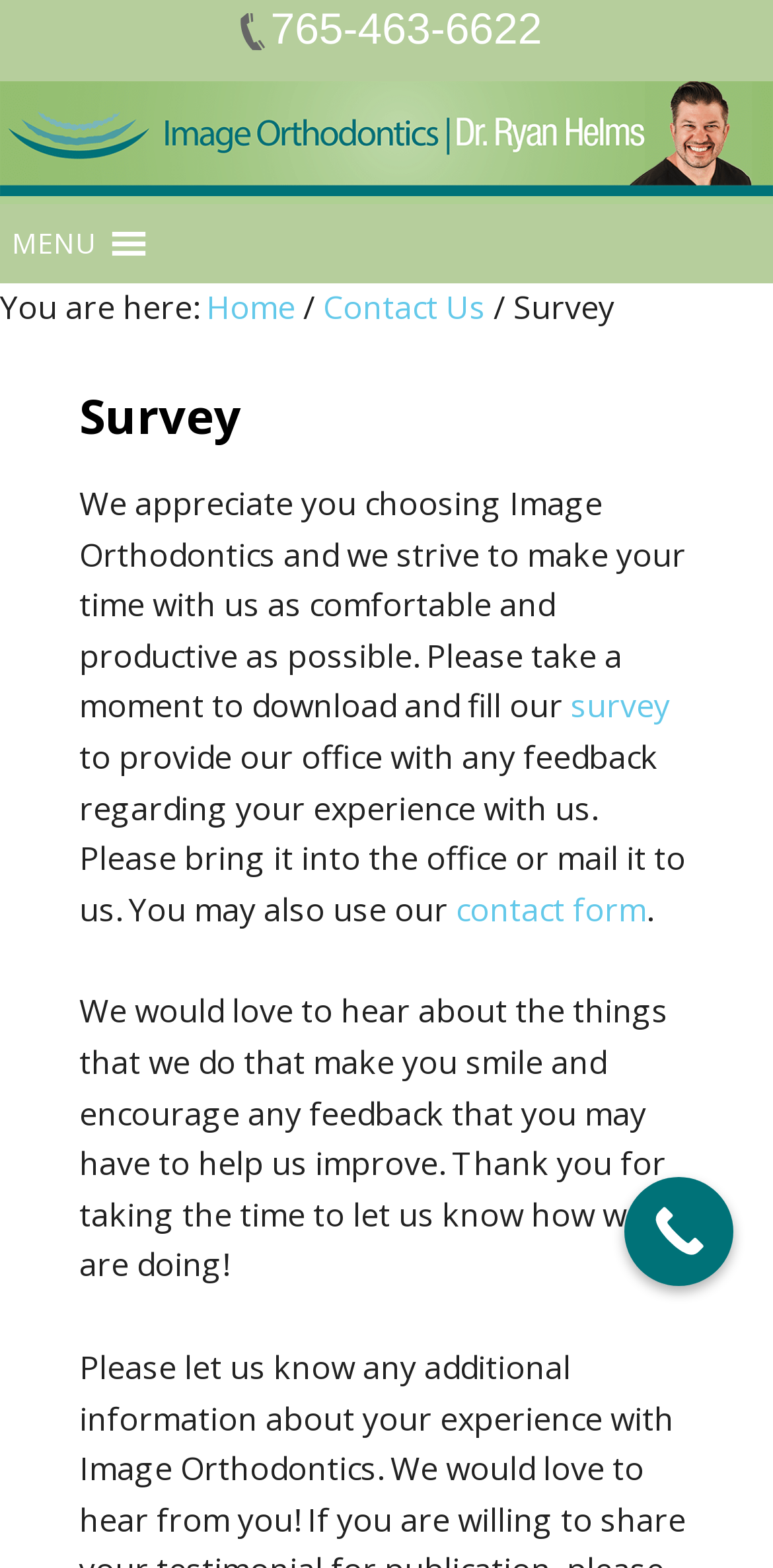Determine the bounding box coordinates of the section to be clicked to follow the instruction: "Go to the home page". The coordinates should be given as four float numbers between 0 and 1, formatted as [left, top, right, bottom].

[0.267, 0.181, 0.382, 0.209]